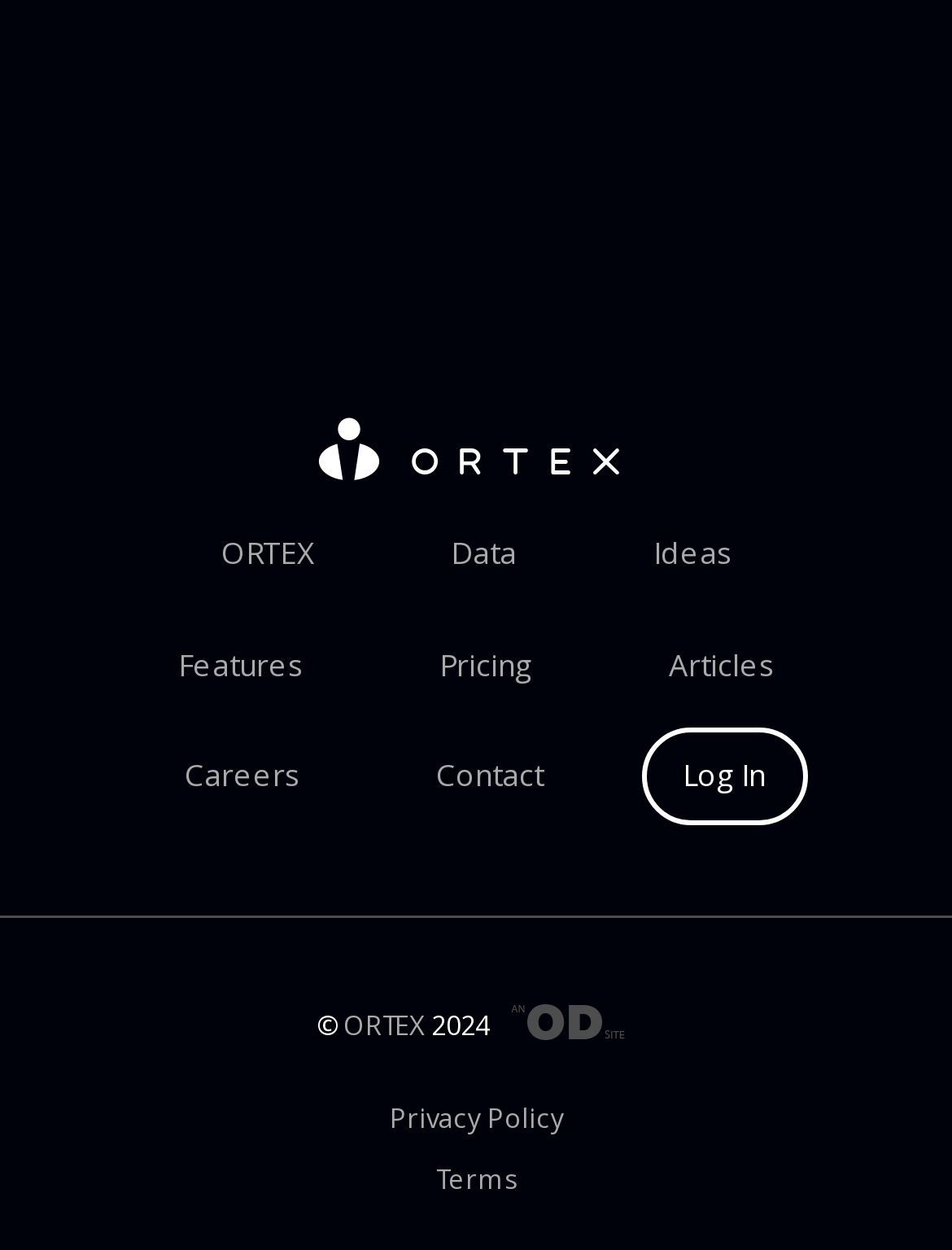What is the company name?
Look at the image and provide a detailed response to the question.

The company name can be found in the top navigation bar, where there are multiple links, and one of them is 'ORTEX', which is likely to be the company name.